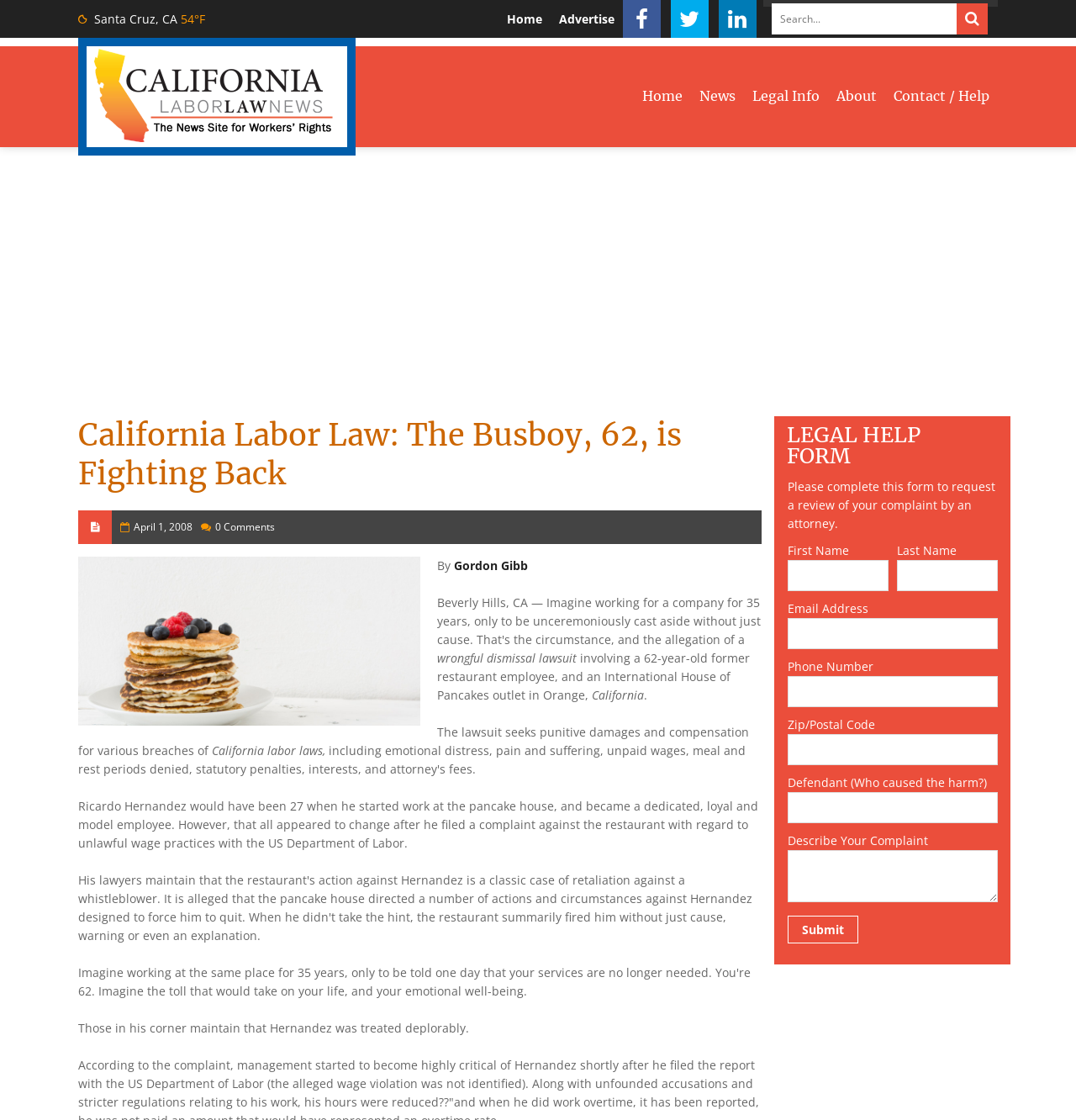What is the occupation of Ricardo Hernandez?
Provide a detailed and well-explained answer to the question.

I inferred Ricardo Hernandez's occupation by reading the article, which mentions that he worked at an International House of Pancakes outlet in Orange. This suggests that Ricardo Hernandez was a restaurant employee.